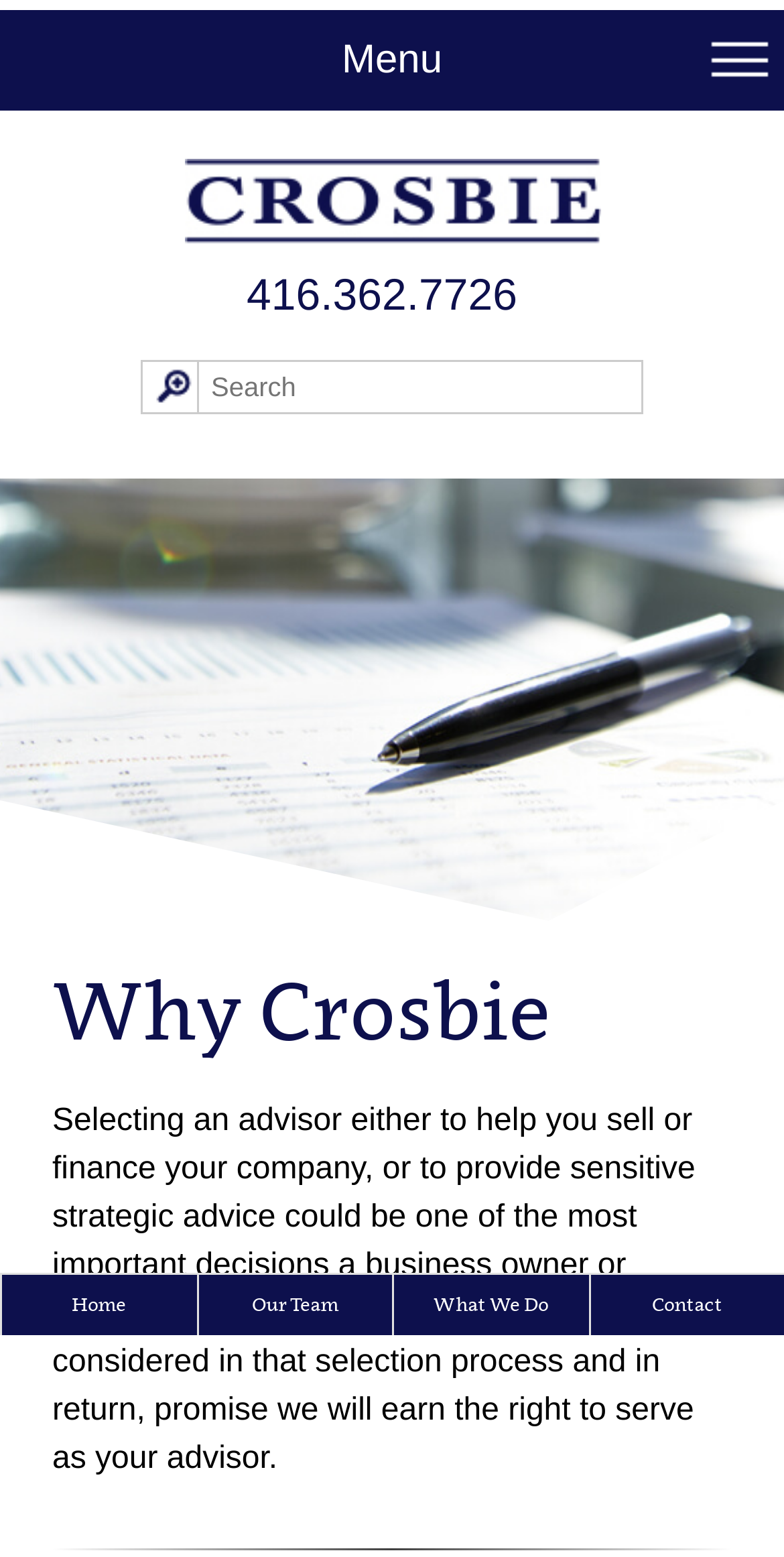Locate the bounding box coordinates of the region to be clicked to comply with the following instruction: "Contact Crosbie". The coordinates must be four float numbers between 0 and 1, in the form [left, top, right, bottom].

[0.753, 0.819, 1.0, 0.858]